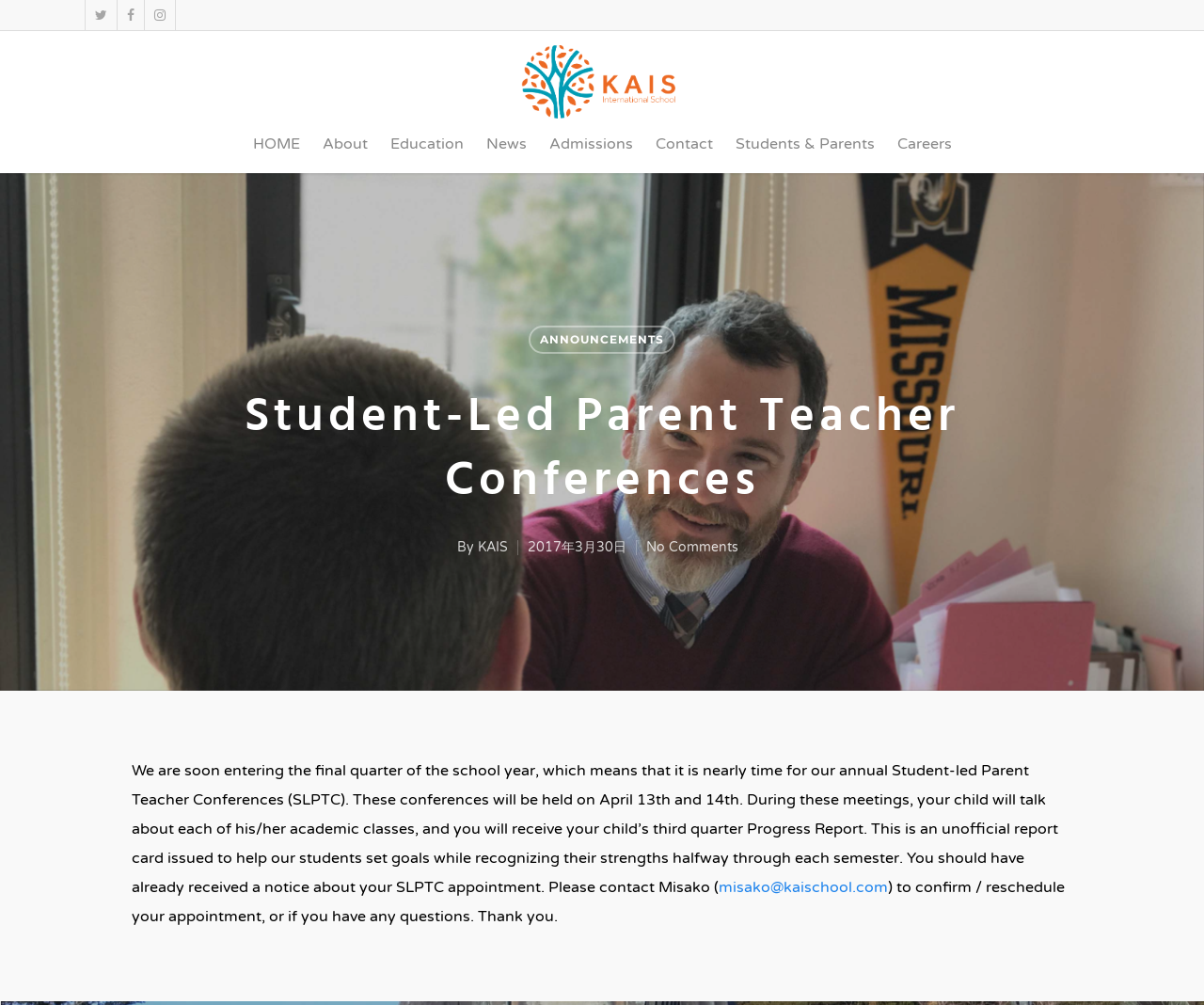Could you specify the bounding box coordinates for the clickable section to complete the following instruction: "Click the HOME link"?

[0.21, 0.133, 0.249, 0.173]